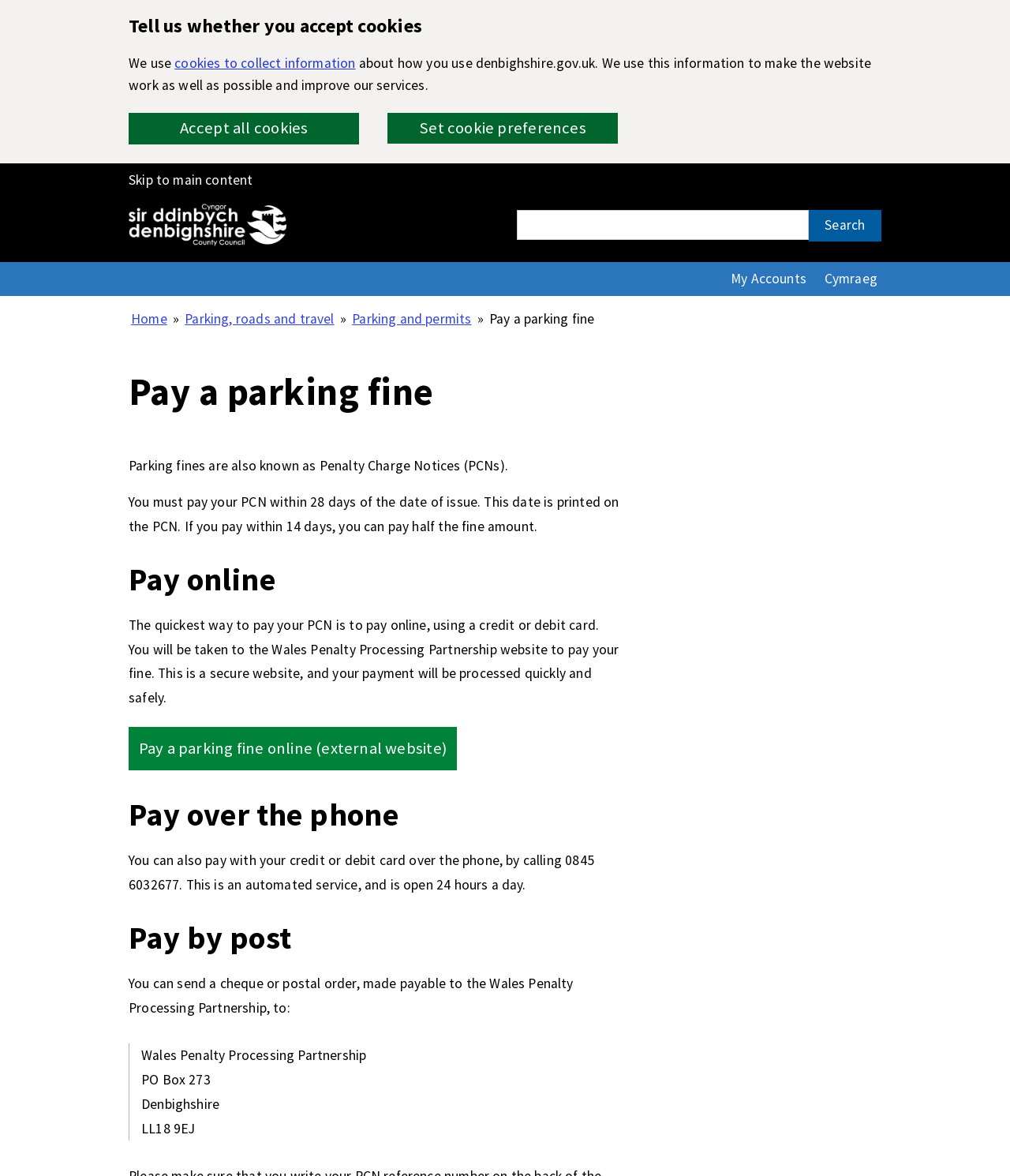Summarize the webpage with intricate details.

The webpage is about paying a parking fine on the Denbighshire County Council website. At the top, there is a cookie banner with a heading "Tell us whether you accept cookies" and a brief description of how the website uses cookies. Below the cookie banner, there are two buttons: "Accept all cookies" and "Set cookie preferences".

On the top left, there is a link to skip to the main content, and next to it, a link to the Denbighshire County Council website with an accompanying image of the council's logo. A search bar is located on the top right, with a search button next to it. There are also links to "My Accounts" and "Cymraeg" (Welsh language) on the top right.

The main content of the webpage is divided into sections. The first section has a heading "Pay a parking fine" and explains that parking fines are also known as Penalty Charge Notices (PCNs). It informs users that they must pay their PCN within 28 days of the issue date and that paying within 14 days will result in a discounted fine.

Below this section, there are three options to pay a parking fine: online, over the phone, and by post. The "Pay online" section has a link to the Wales Penalty Processing Partnership website, where users can pay their fine securely. The "Pay over the phone" section provides a phone number to call and pay with a credit or debit card. The "Pay by post" section gives an address to send a cheque or postal order to.

Throughout the webpage, there are several headings and static text elements that provide information and guidance on paying a parking fine.